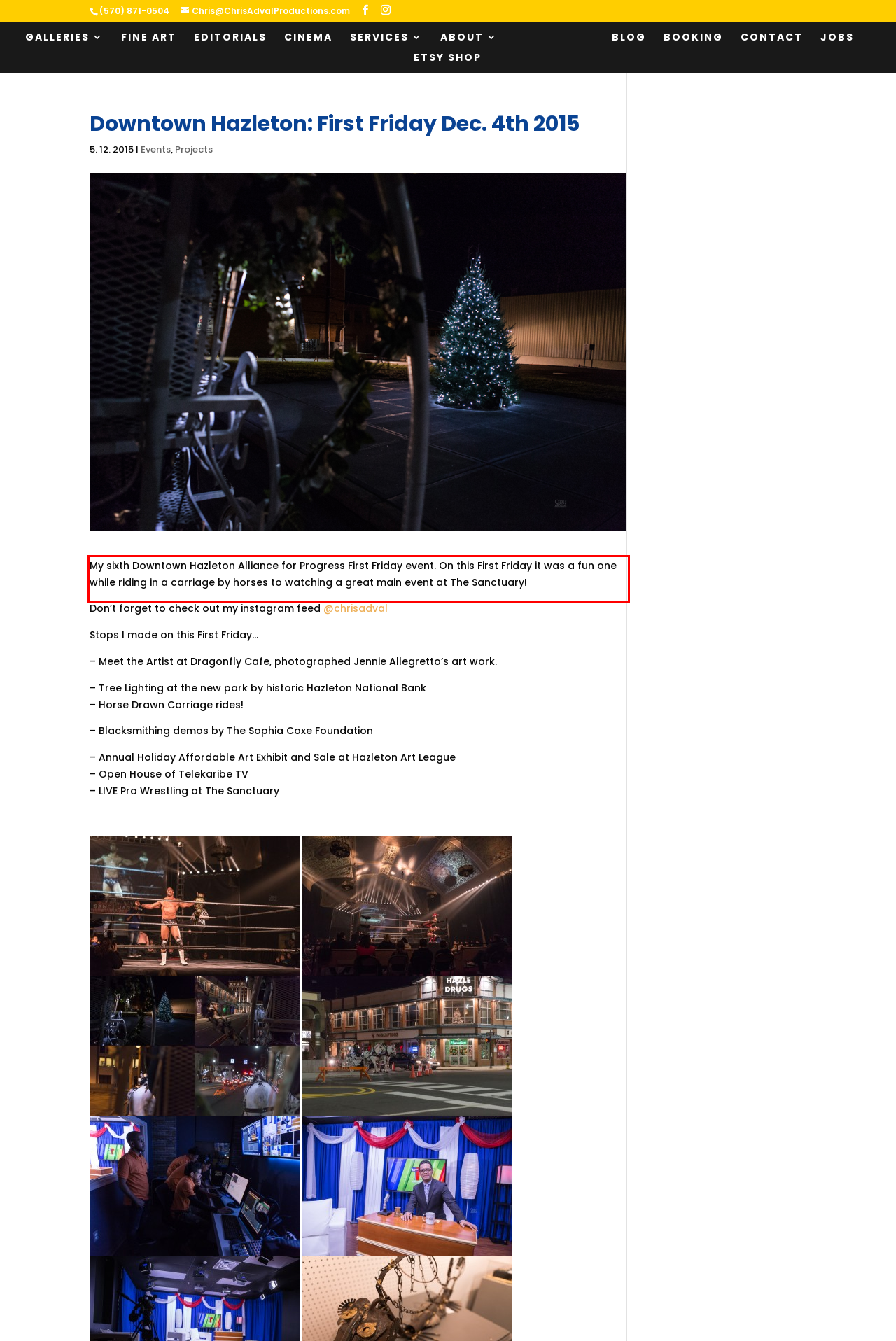The screenshot you have been given contains a UI element surrounded by a red rectangle. Use OCR to read and extract the text inside this red rectangle.

My sixth Downtown Hazleton Alliance for Progress First Friday event. On this First Friday it was a fun one while riding in a carriage by horses to watching a great main event at The Sanctuary!